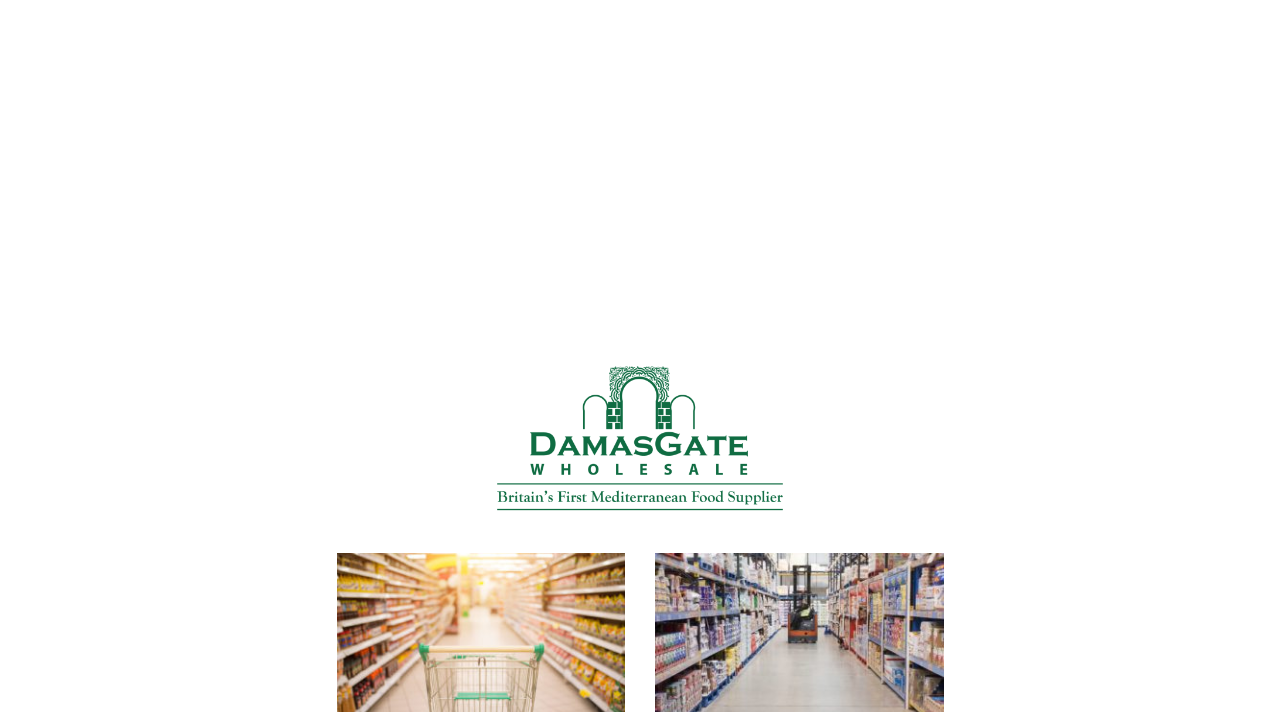Calculate the bounding box coordinates for the UI element based on the following description: "Add to Wishlist". Ensure the coordinates are four float numbers between 0 and 1, i.e., [left, top, right, bottom].

[0.747, 0.66, 0.782, 0.702]